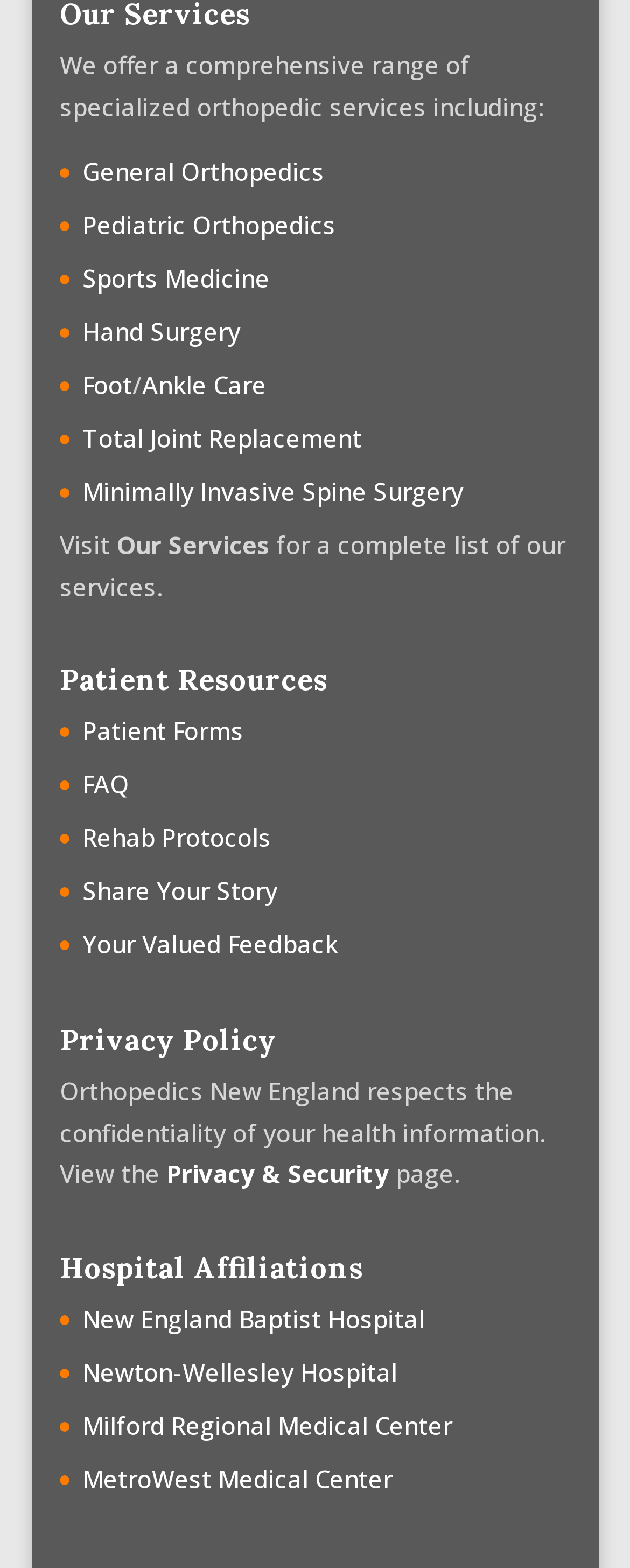Please examine the image and answer the question with a detailed explanation:
How can I learn more about the clinic's services?

The text under the 'Our Services' heading invites visitors to 'Visit Our Services' for a complete list of services offered by the clinic, suggesting that this is a way to learn more about the clinic's services.